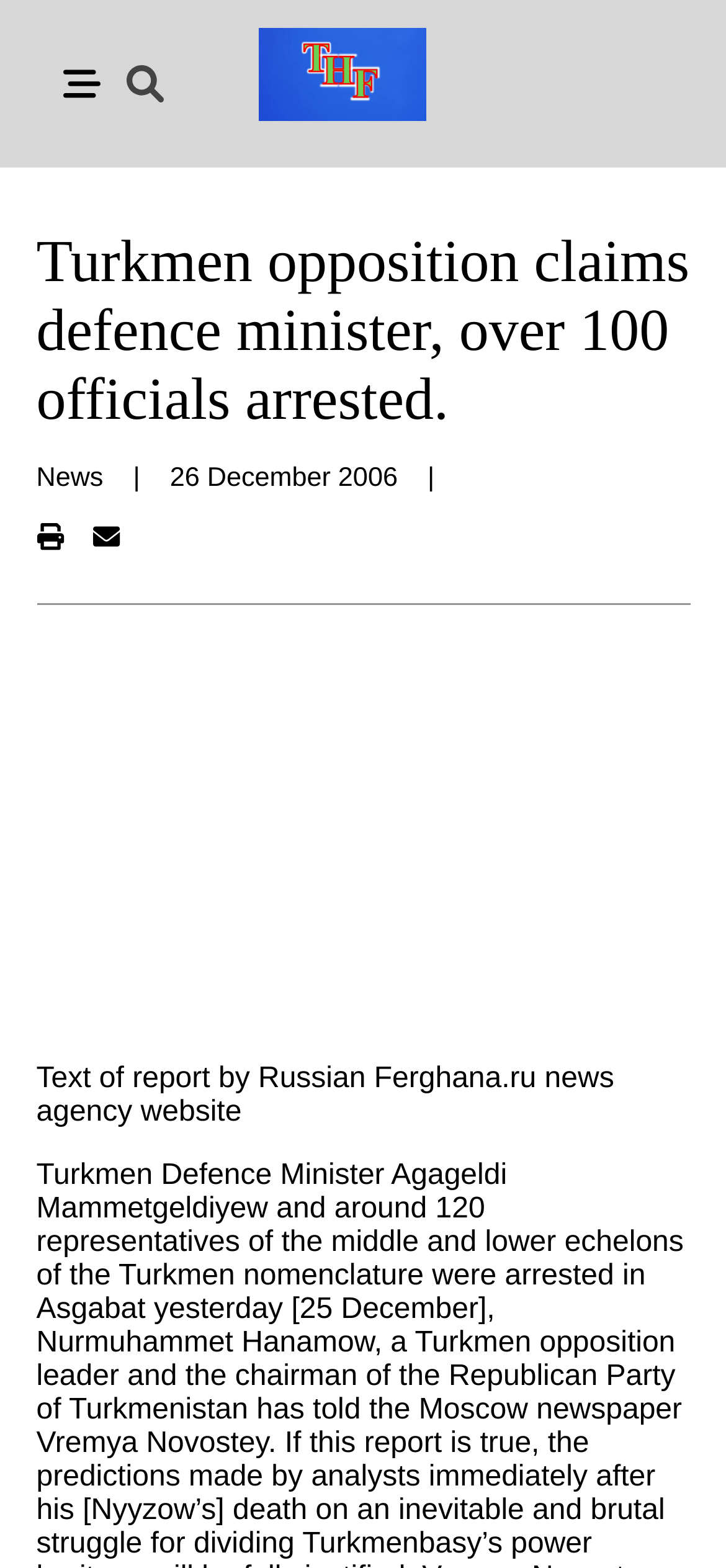Construct a comprehensive caption that outlines the webpage's structure and content.

The webpage appears to be a news article page from the Turkmenistan Helsinki Foundation (THF) website. At the top left corner, there are two buttons, likely for navigation or menu purposes. Next to them, the THF logo is displayed, followed by an image of Turkmenistan on the top right corner.

The main headline, "Turkmen opposition claims defence minister, over 100 officials arrested.", is prominently displayed below the top section, spanning the entire width of the page. Below the headline, there are three pieces of metadata: "News" on the left, a vertical bar in the middle, and the date "26 December 2006" on the right.

Further down, there are two buttons: "Print Article" on the left and "Send as Email" on the right. Below these buttons, a large image related to the news article takes up most of the page's width.

Finally, at the bottom of the page, there is a paragraph of text summarizing the content of the report by the Russian Ferghana.ru news agency website.